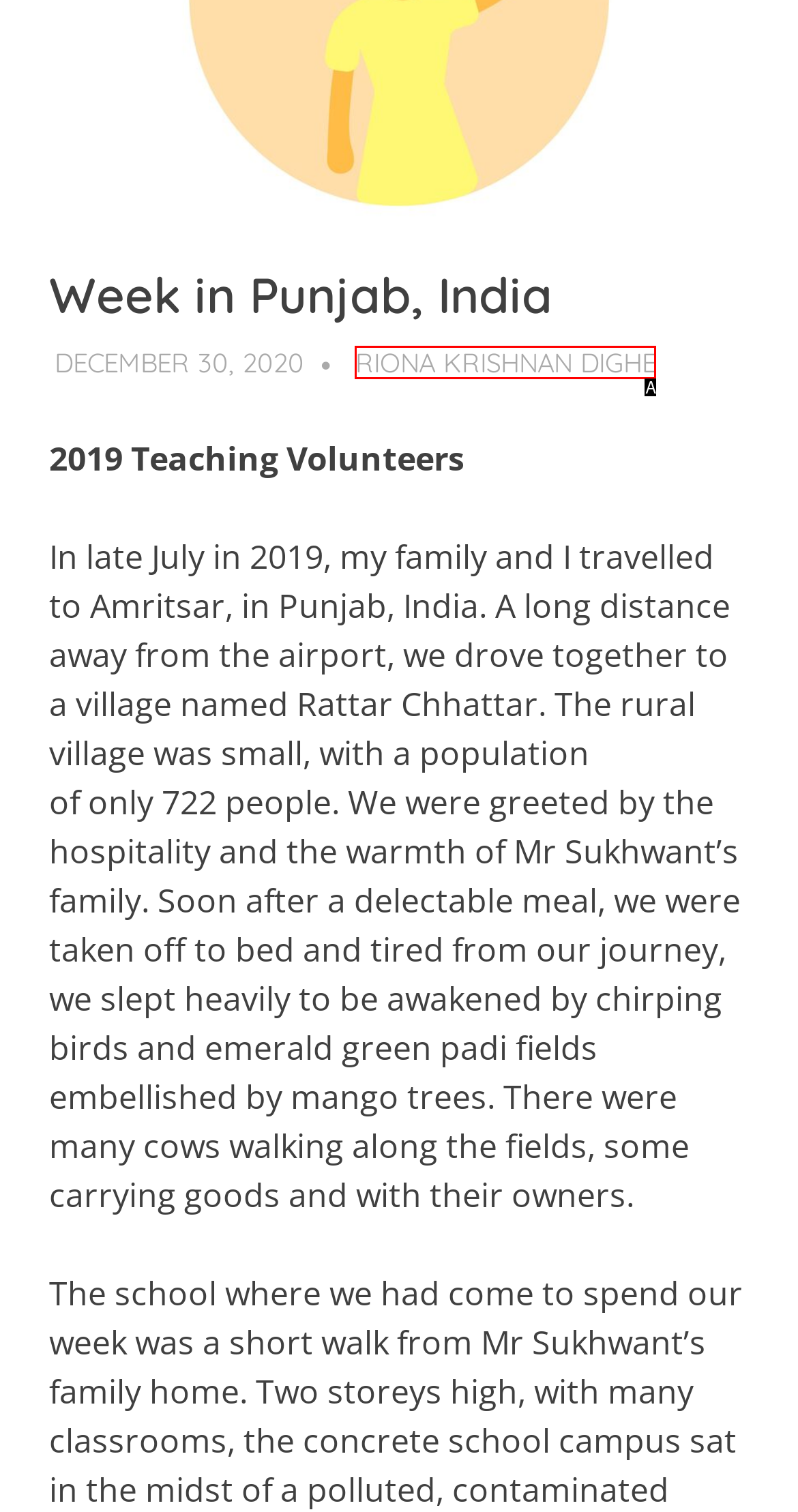With the provided description: Riona Krishnan Dighe, select the most suitable HTML element. Respond with the letter of the selected option.

A